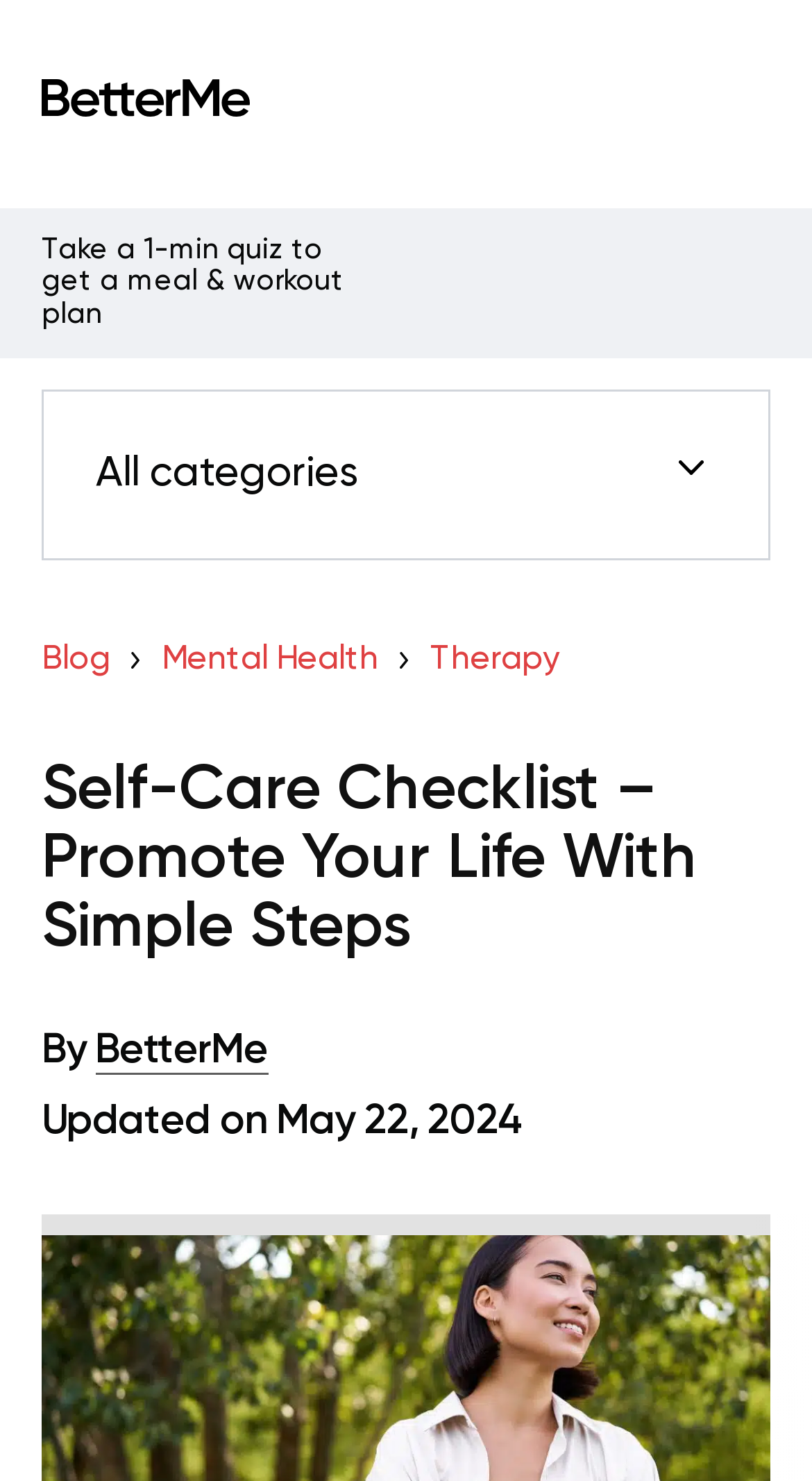Please examine the image and provide a detailed answer to the question: What is the purpose of the 1-min quiz?

I found the purpose of the quiz by reading the text above the main heading, which says 'Take a 1-min quiz to get a meal & workout plan'.